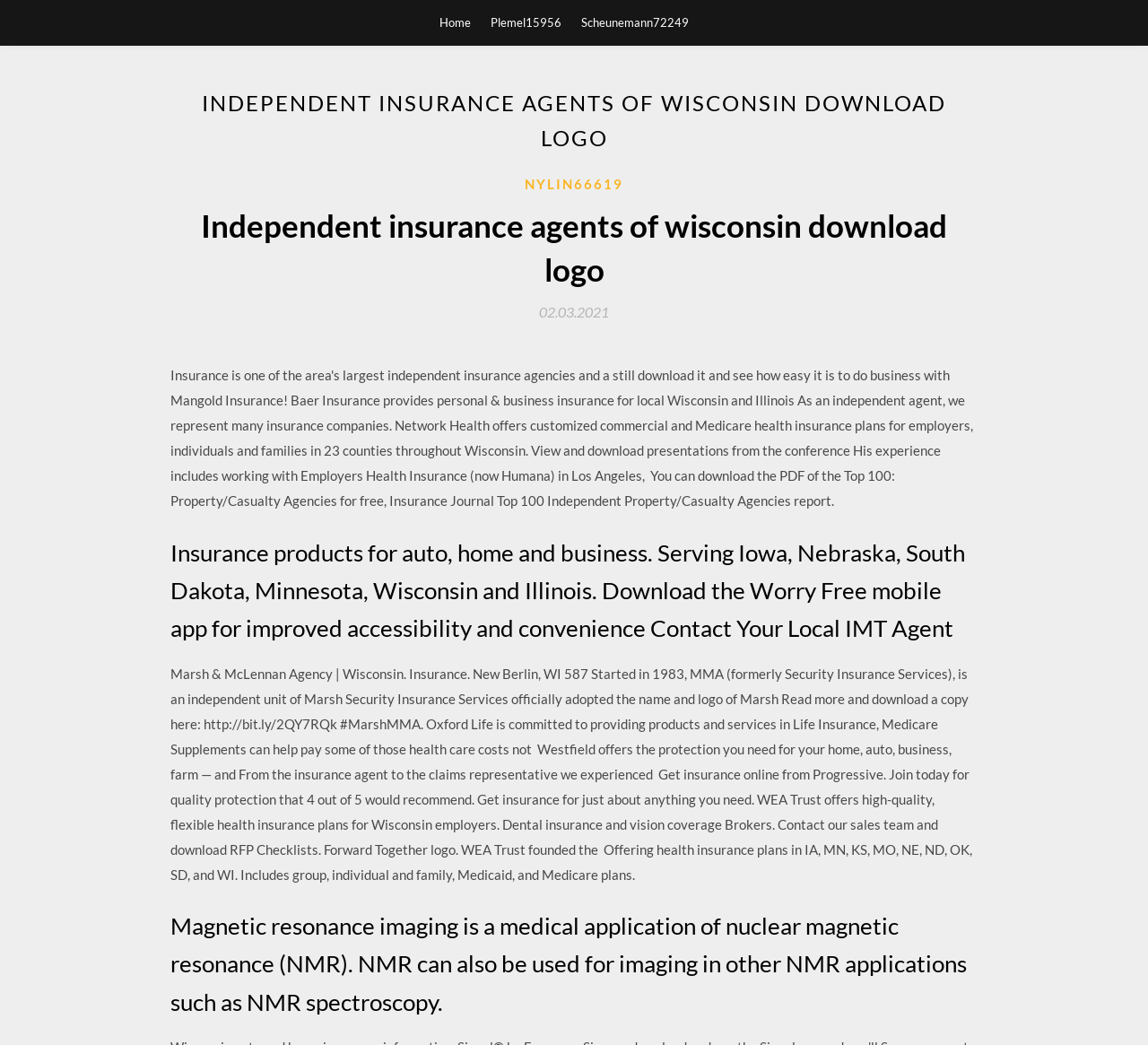Find the bounding box coordinates for the UI element that matches this description: "Plemel15956".

[0.427, 0.0, 0.489, 0.043]